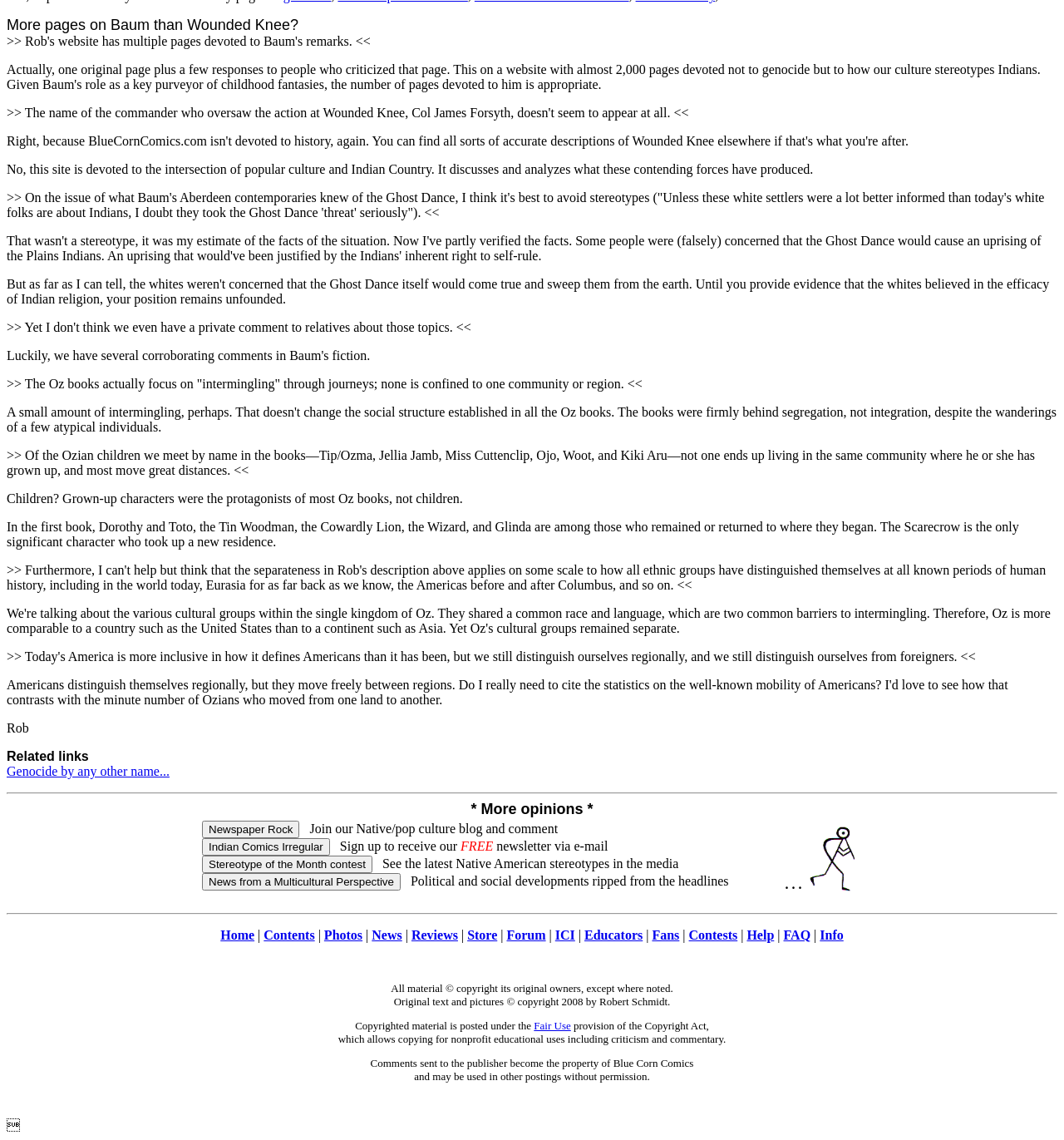Could you specify the bounding box coordinates for the clickable section to complete the following instruction: "Follow the 'Genocide by any other name...' link"?

[0.006, 0.67, 0.159, 0.683]